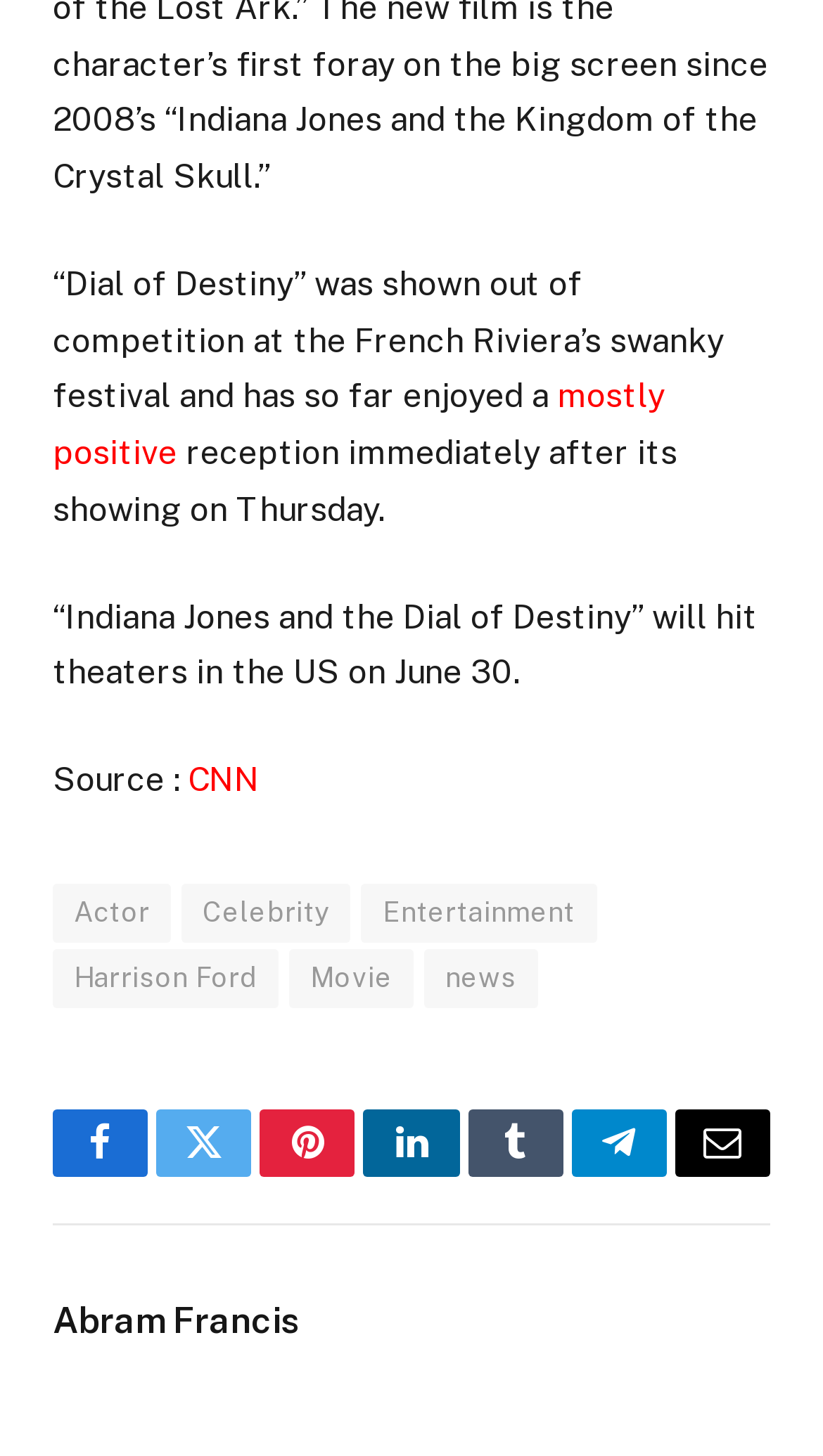Give a one-word or one-phrase response to the question:
What is the title of the movie mentioned?

Indiana Jones and the Dial of Destiny